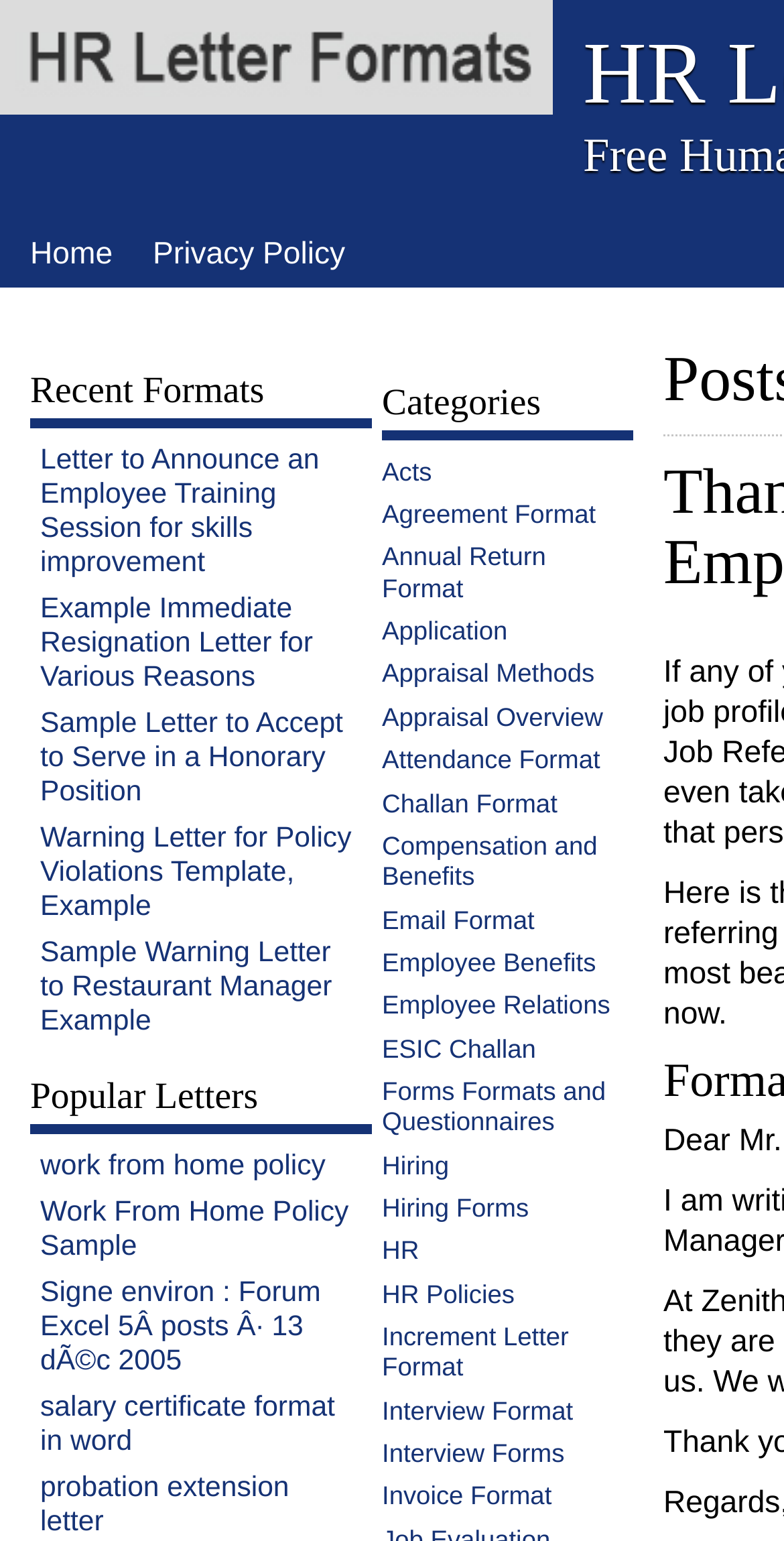Specify the bounding box coordinates of the element's region that should be clicked to achieve the following instruction: "Go to the home page". The bounding box coordinates consist of four float numbers between 0 and 1, in the format [left, top, right, bottom].

[0.038, 0.144, 0.144, 0.187]